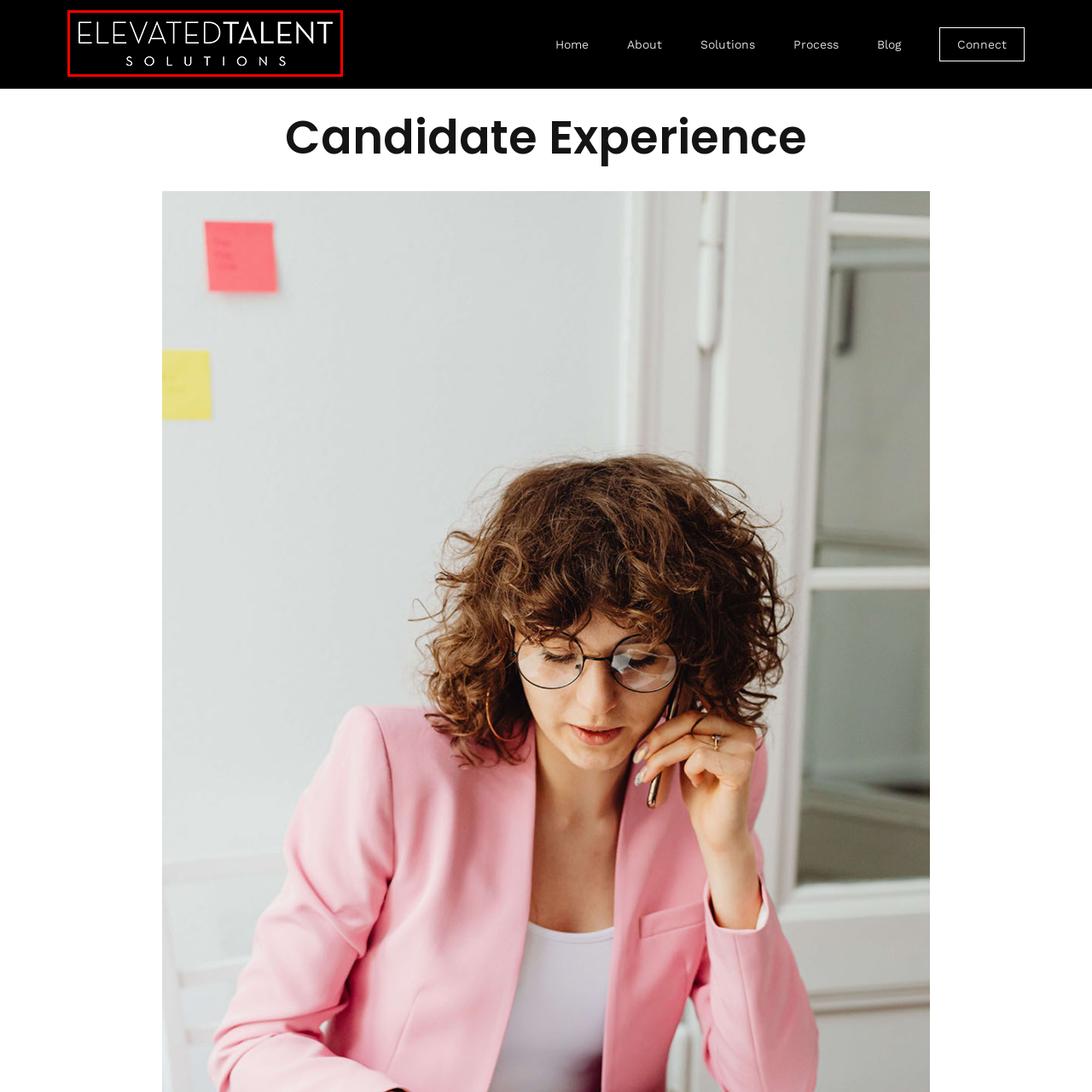Elaborate on the scene depicted within the red bounding box in the image.

The image depicts the logo of "Elevated Talent Solutions," featuring a modern and sleek design. The logo presents the text "ELEVATED TALENT" in bold, uppercase letters, with "SOLUTIONS" displayed underneath in a smaller size. The use of a simple, clean font and a monochromatic color scheme gives it a professional appearance, suitable for a company focused on enhancing candidate experiences and offering talent solutions. This visual identity reflects the brand's commitment to quality and innovation in the recruitment space.